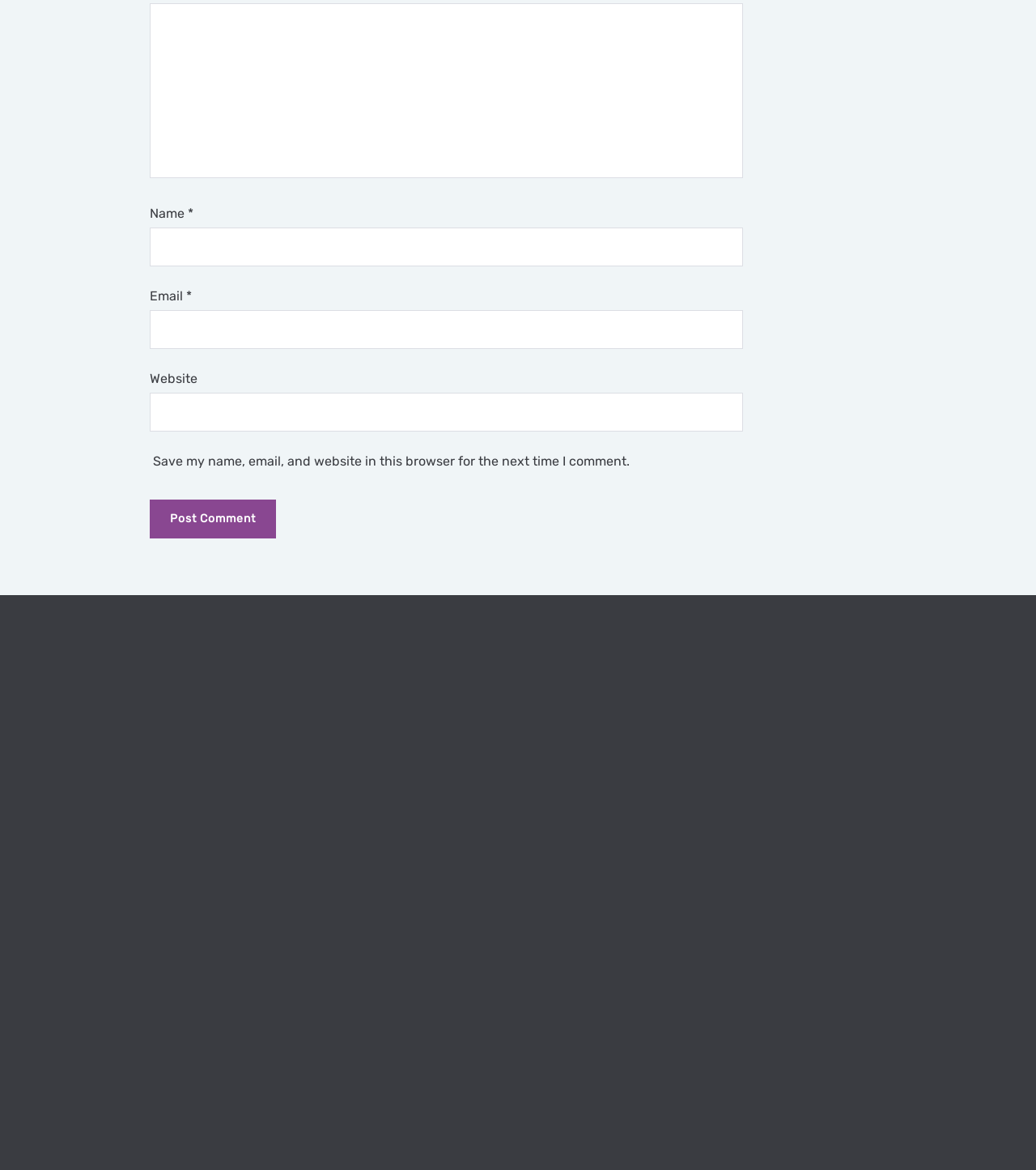Identify the bounding box coordinates of the region that should be clicked to execute the following instruction: "Click the Post Comment button".

[0.145, 0.427, 0.266, 0.46]